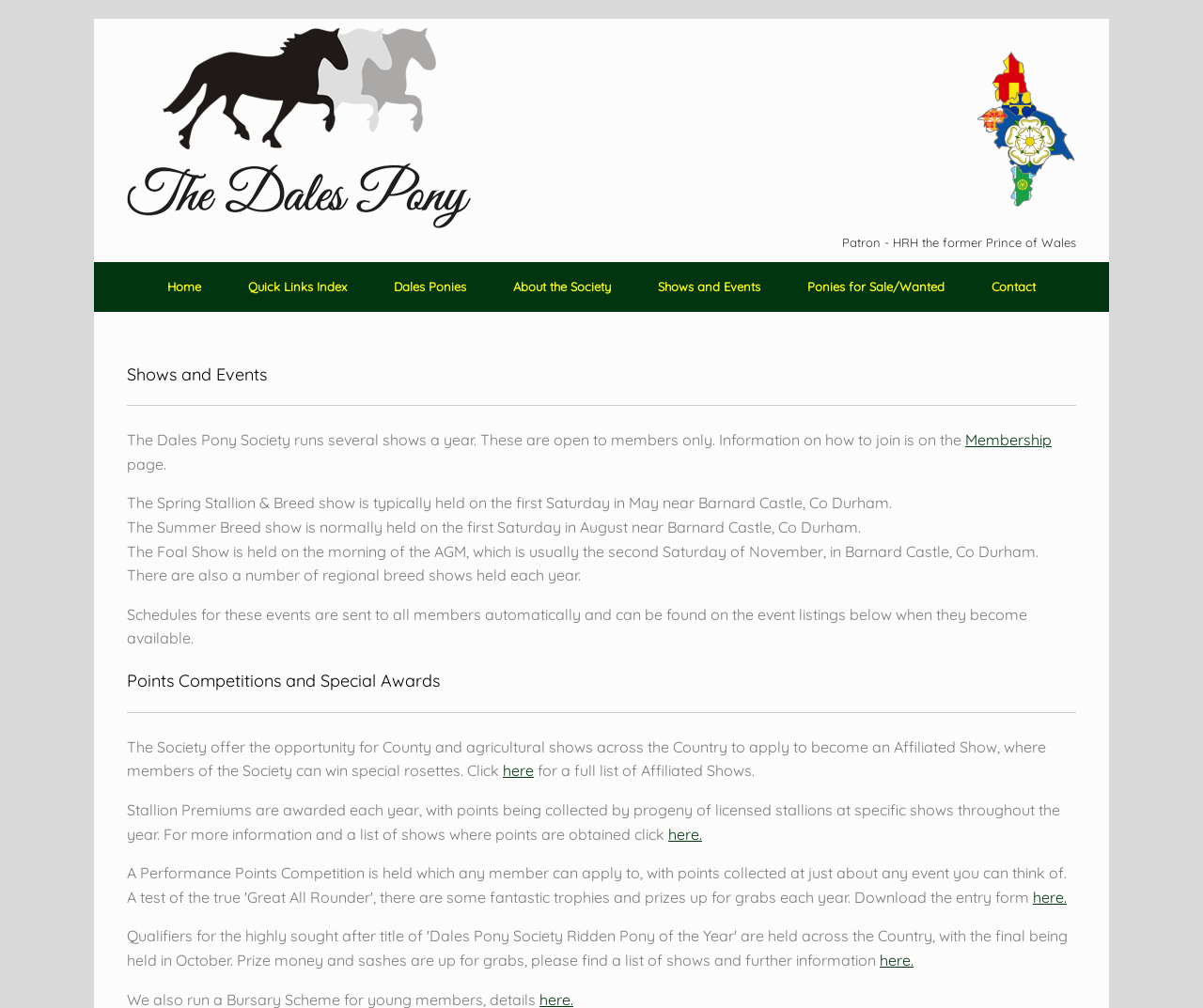Determine the bounding box coordinates of the clickable region to carry out the instruction: "View the 'Dales Pony Society Logo'".

[0.105, 0.028, 0.391, 0.226]